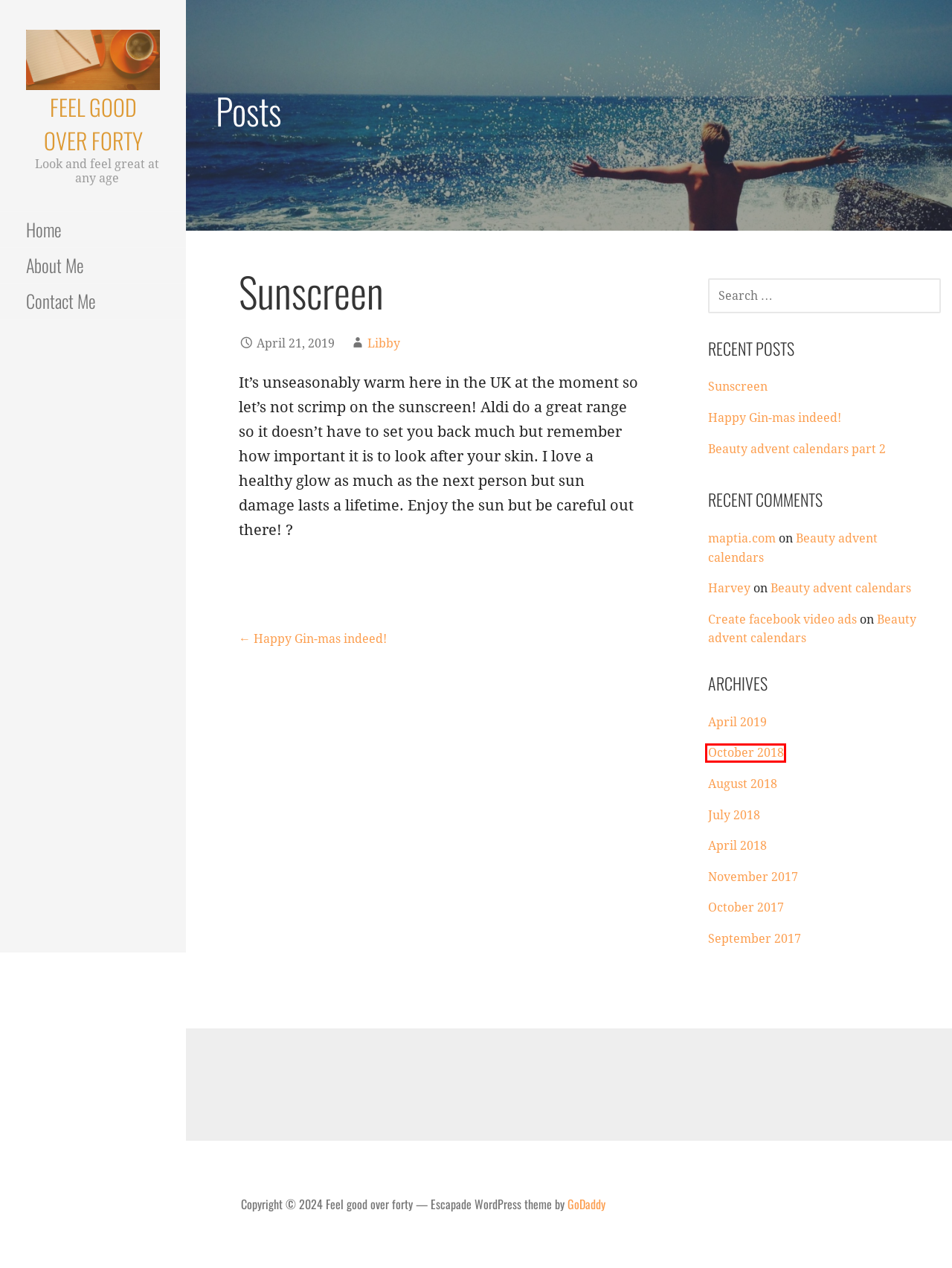You have a screenshot of a webpage with a red rectangle bounding box around a UI element. Choose the best description that matches the new page after clicking the element within the bounding box. The candidate descriptions are:
A. Happy Gin-mas indeed! – Feel good over forty
B. July 2018 – Feel good over forty
C. Beauty advent calendars – Feel good over forty
D. October 2018 – Feel good over forty
E. Beauty advent calendars part 2 – Feel good over forty
F. September 2017 – Feel good over forty
G. Feel good over forty – Look and feel great at any age
H. About Me – Feel good over forty

D